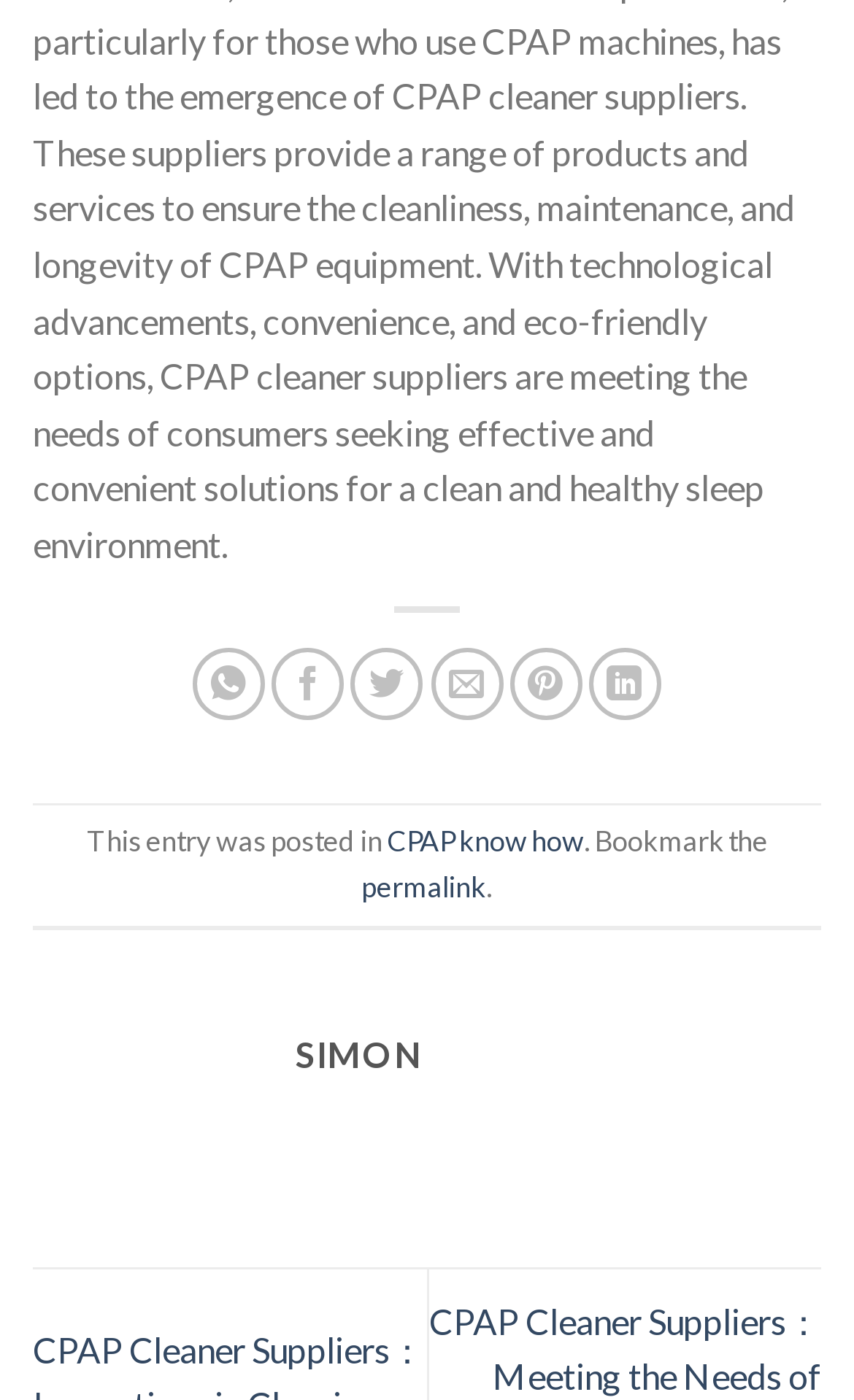Please determine the bounding box coordinates of the element's region to click in order to carry out the following instruction: "Share on WhatsApp". The coordinates should be four float numbers between 0 and 1, i.e., [left, top, right, bottom].

[0.226, 0.463, 0.311, 0.515]